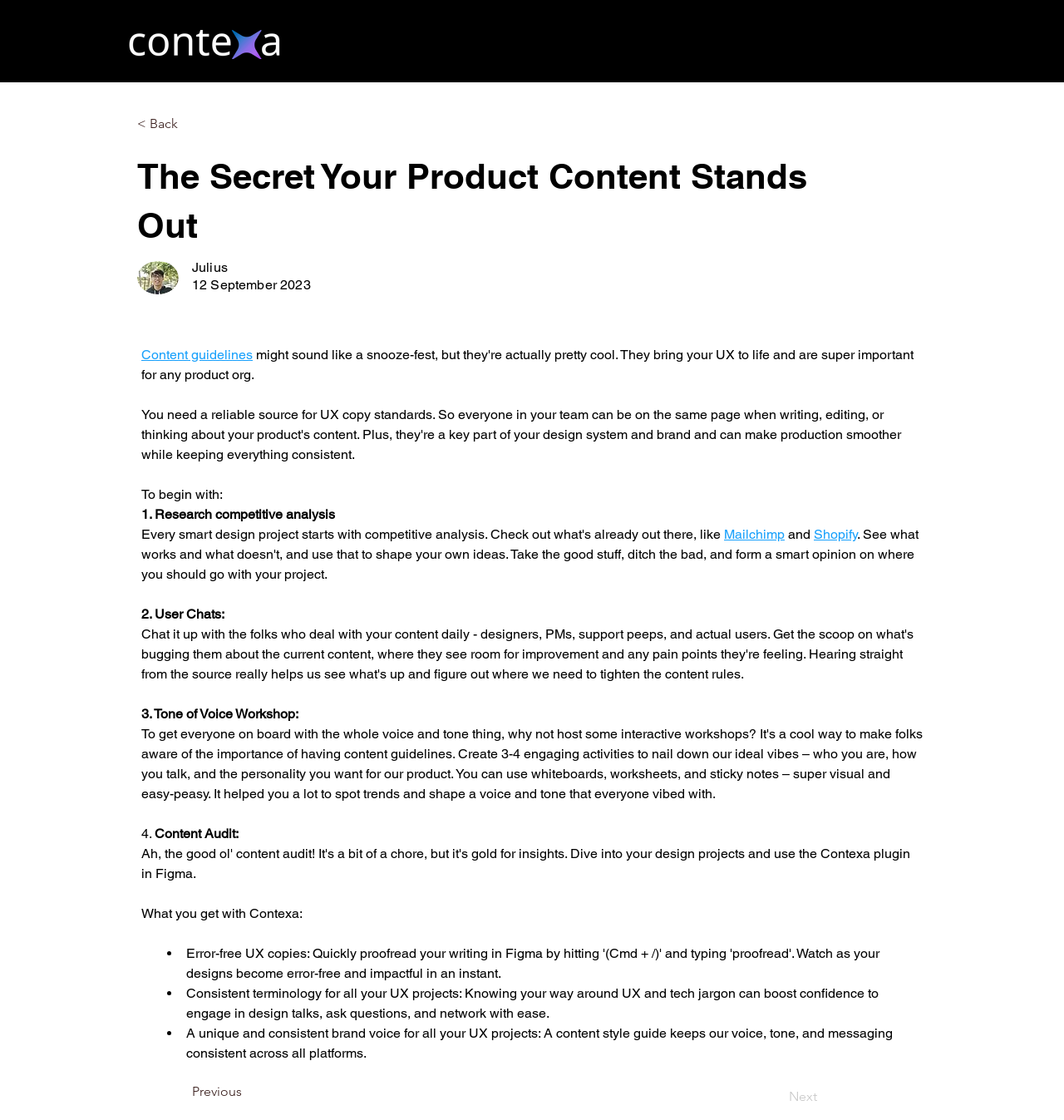Answer the question using only a single word or phrase: 
What is the first step mentioned in the content guidelines?

Research competitive analysis